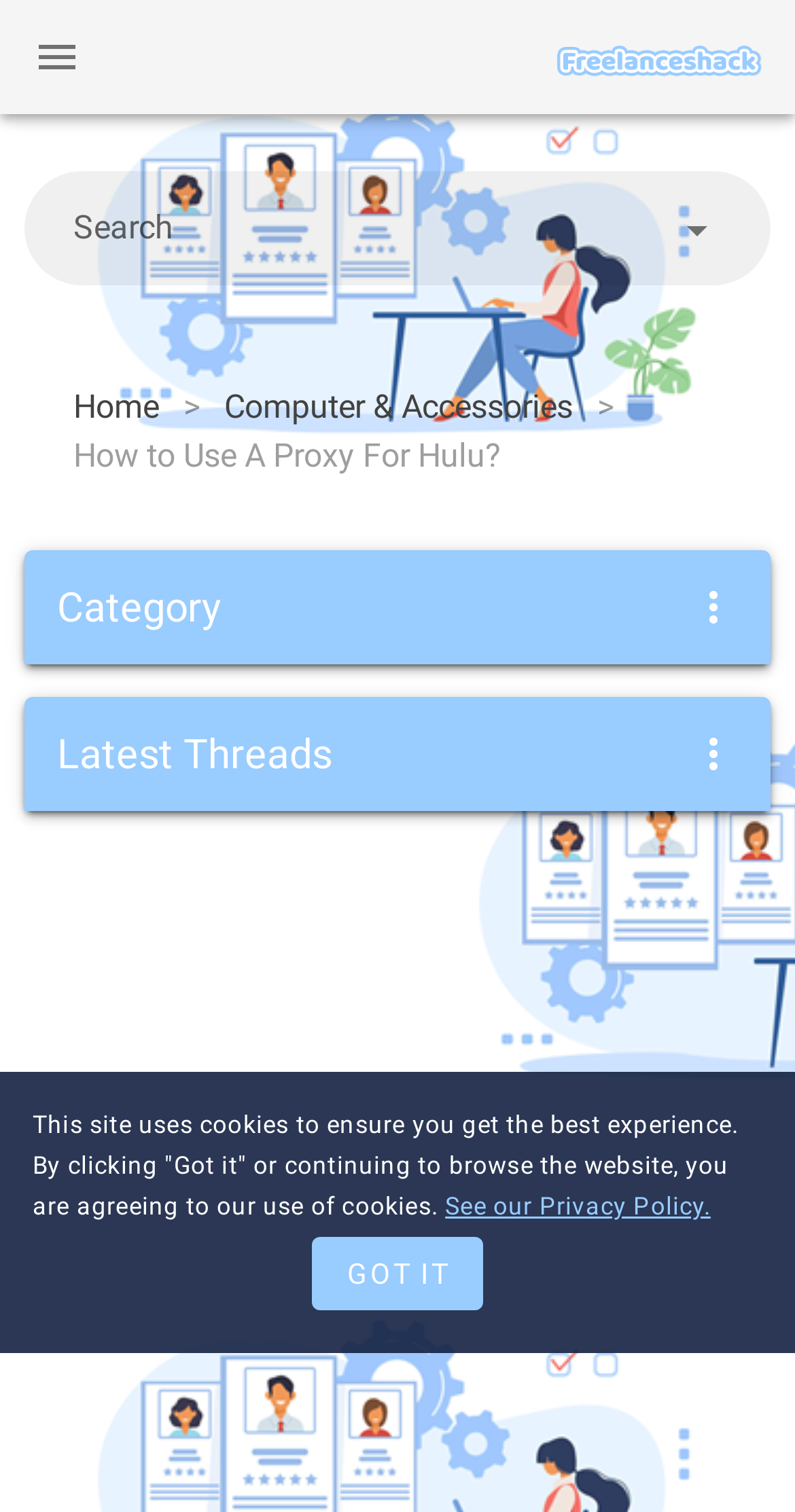Locate the UI element described by Home and provide its bounding box coordinates. Use the format (top-left x, top-left y, bottom-right x, bottom-right y) with all values as floating point numbers between 0 and 1.

[0.092, 0.253, 0.2, 0.286]